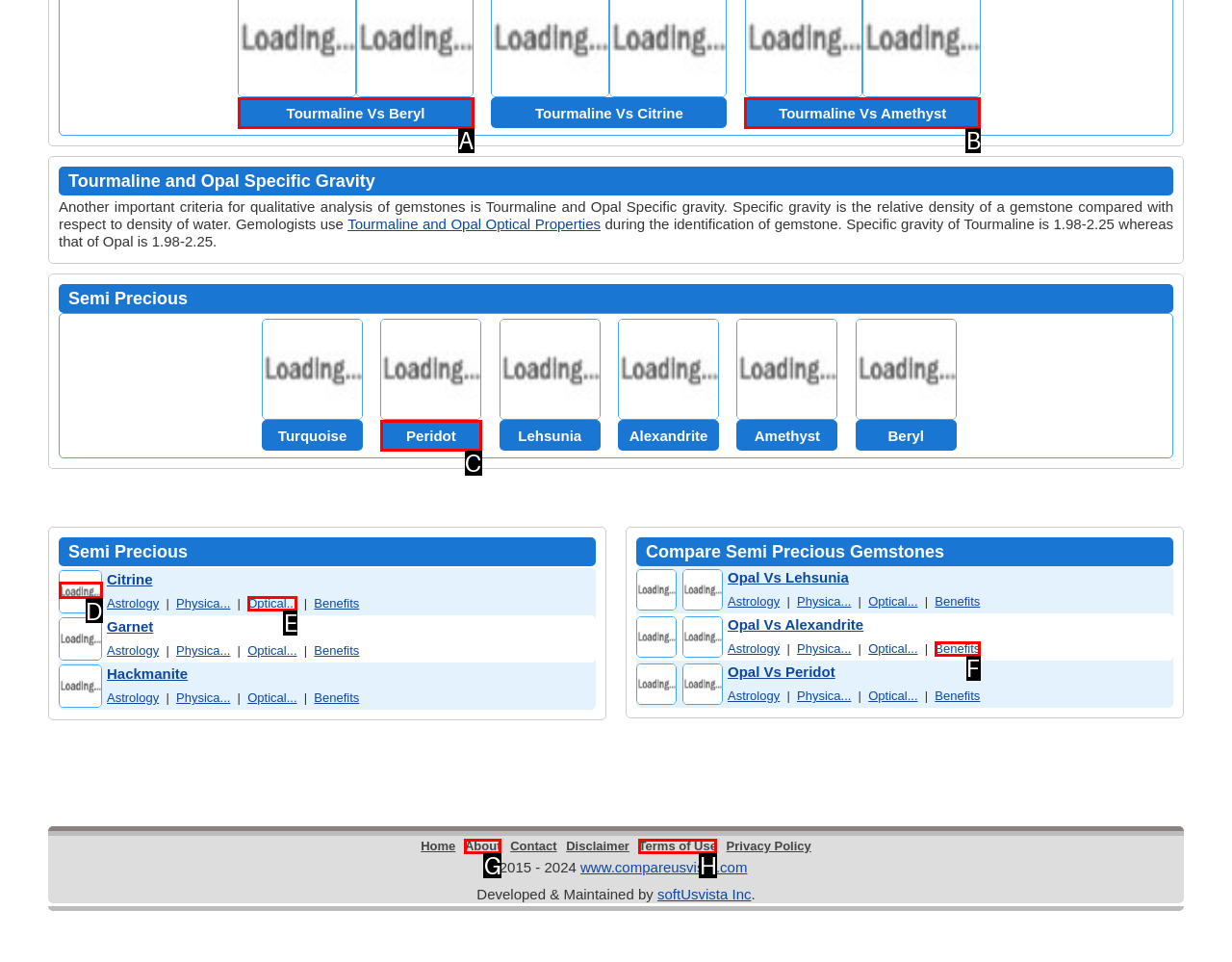Determine the UI element that matches the description: Terms of Use
Answer with the letter from the given choices.

H